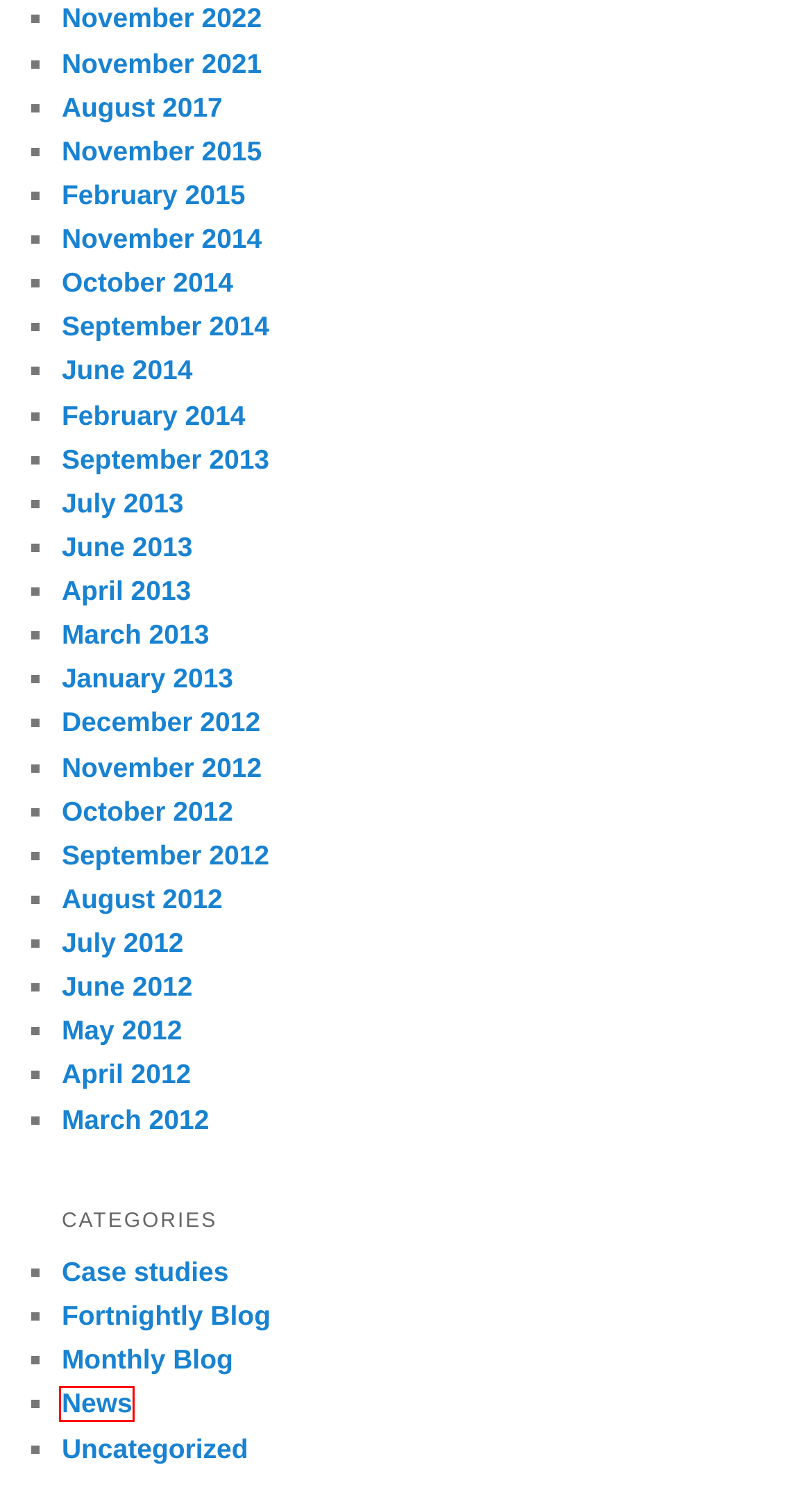Examine the screenshot of a webpage with a red bounding box around an element. Then, select the webpage description that best represents the new page after clicking the highlighted element. Here are the descriptions:
A. February 2015 Archives | Essex Governor ServicesEssex Governor Services
B. September 2014 Archives | Essex Governor ServicesEssex Governor Services
C. March 2012 Archives | Essex Governor ServicesEssex Governor Services
D. October 2014 Archives | Essex Governor ServicesEssex Governor Services
E. September 2012 Archives | Essex Governor ServicesEssex Governor Services
F. News | Essex Governor ServicesEssex Governor Services
G. January 2013 Archives | Essex Governor ServicesEssex Governor Services
H. Case studies | Essex Governor ServicesEssex Governor Services

F